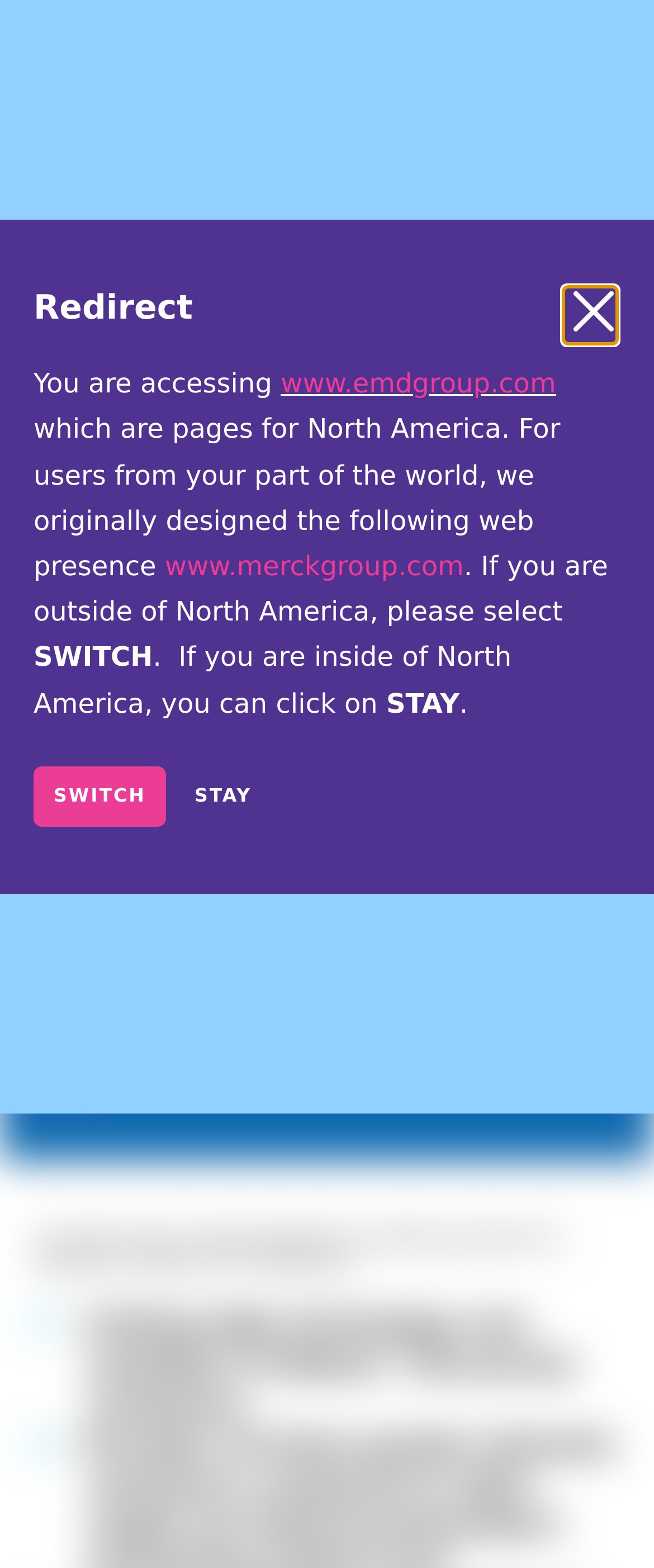Determine the bounding box coordinates for the clickable element to execute this instruction: "Switch to www.merckgroup.com". Provide the coordinates as four float numbers between 0 and 1, i.e., [left, top, right, bottom].

[0.051, 0.489, 0.254, 0.527]